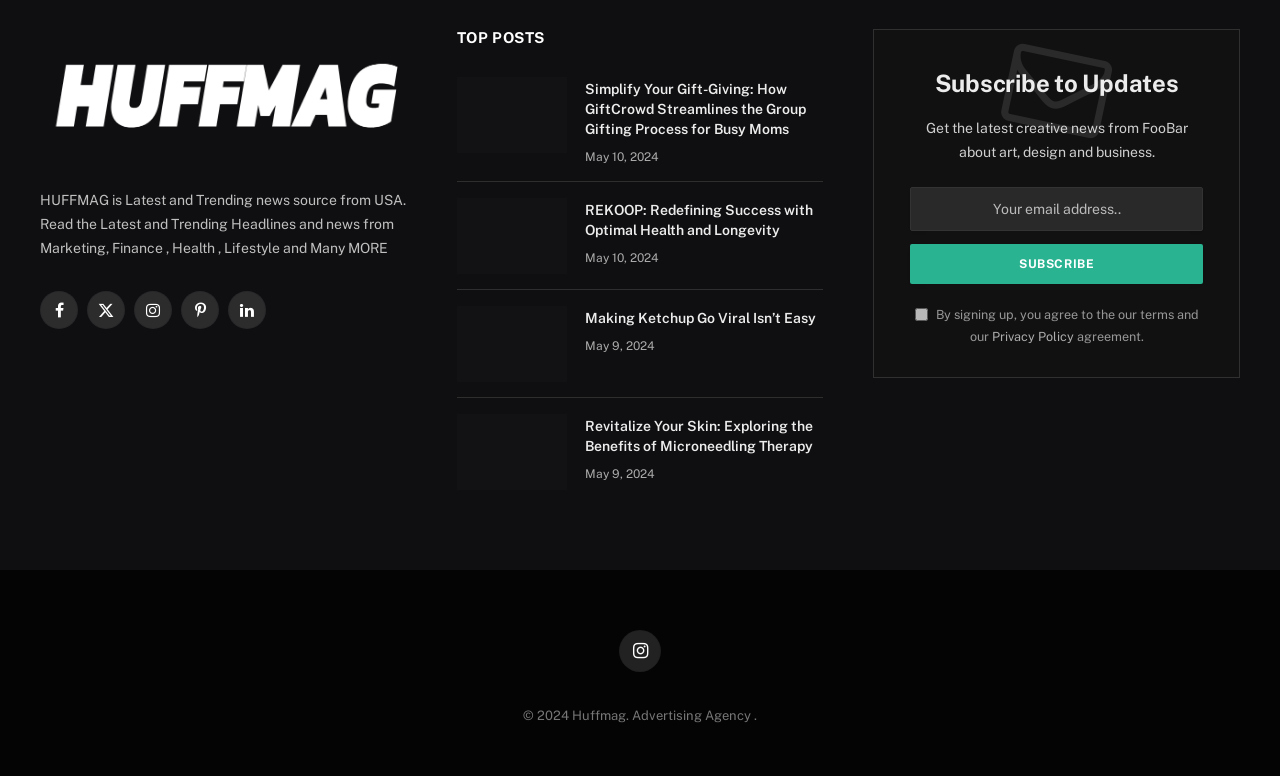Please predict the bounding box coordinates of the element's region where a click is necessary to complete the following instruction: "Check the Privacy Policy". The coordinates should be represented by four float numbers between 0 and 1, i.e., [left, top, right, bottom].

[0.775, 0.424, 0.839, 0.443]